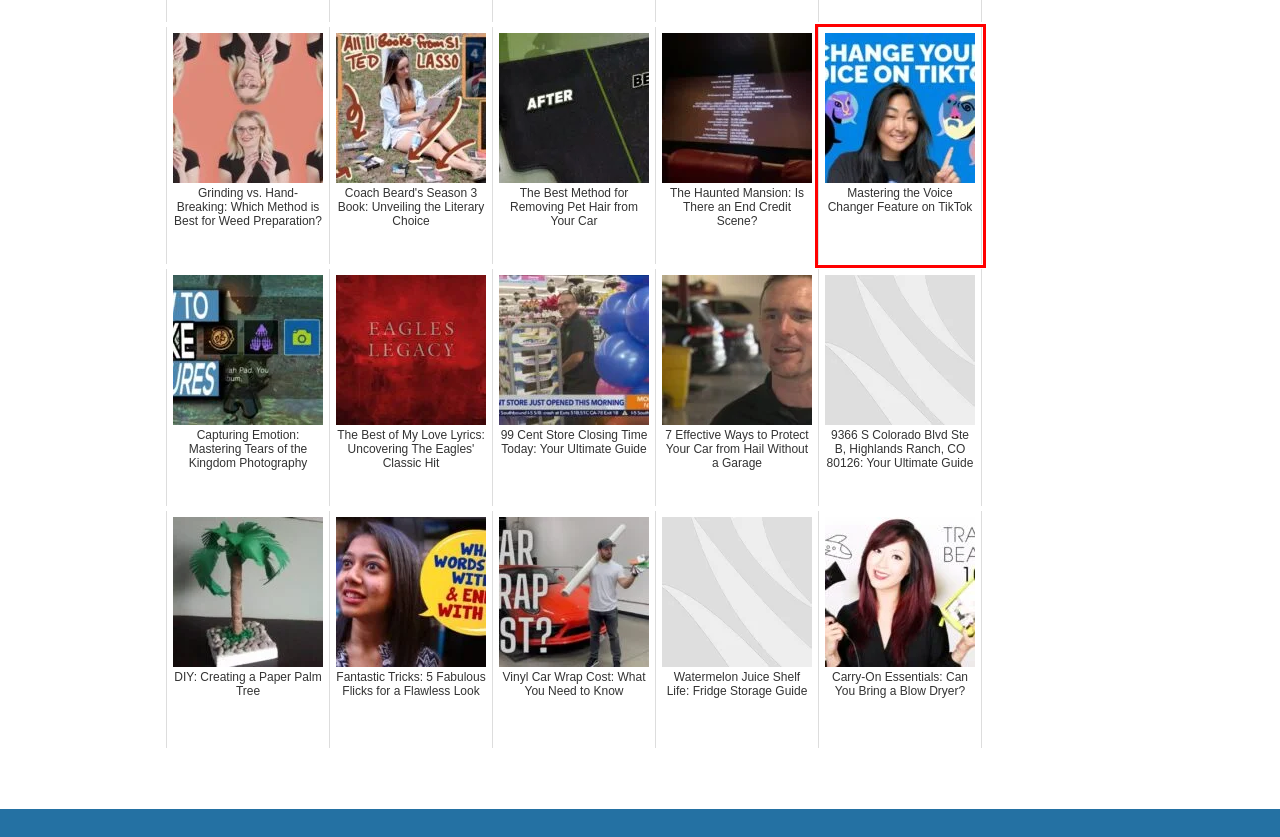Given a webpage screenshot with a red bounding box around a particular element, identify the best description of the new webpage that will appear after clicking on the element inside the red bounding box. Here are the candidates:
A. Capturing Emotion: Mastering Tears of the Kingdom Photography | Actualizado junio 2024
B. 9366 S Colorado Blvd Ste B, Highlands Ranch, CO 80126: Your Ultimate Guide | Actualizado junio 2024
C. 7 Effective Ways to Protect Your Car from Hail Without a Garage | Actualizado junio 2024
D. Grinding vs. Hand-Breaking: Which Method is Best for Weed Preparation? | Actualizado junio 2024
E. DIY: Creating a Paper Palm Tree | Actualizado junio 2024
F. The Best Method for Removing Pet Hair from Your Car | Actualizado junio 2024
G. Mastering the Voice Changer Feature on TikTok | Actualizado junio 2024
H. Carry-On Essentials: Can You Bring a Blow Dryer? | Actualizado junio 2024

G